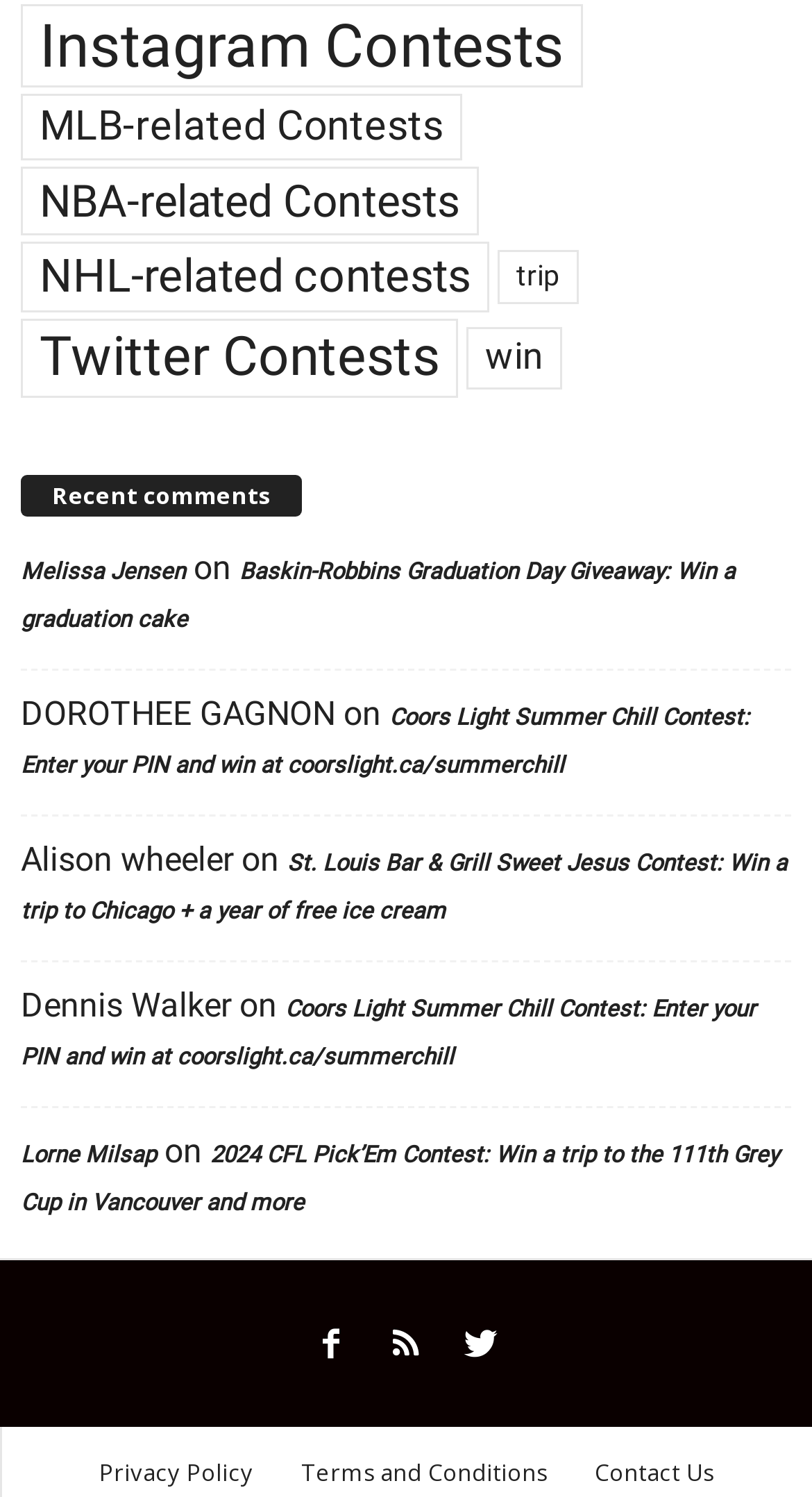Identify the bounding box for the UI element specified in this description: "Terms and Conditions". The coordinates must be four float numbers between 0 and 1, formatted as [left, top, right, bottom].

[0.345, 0.973, 0.699, 0.993]